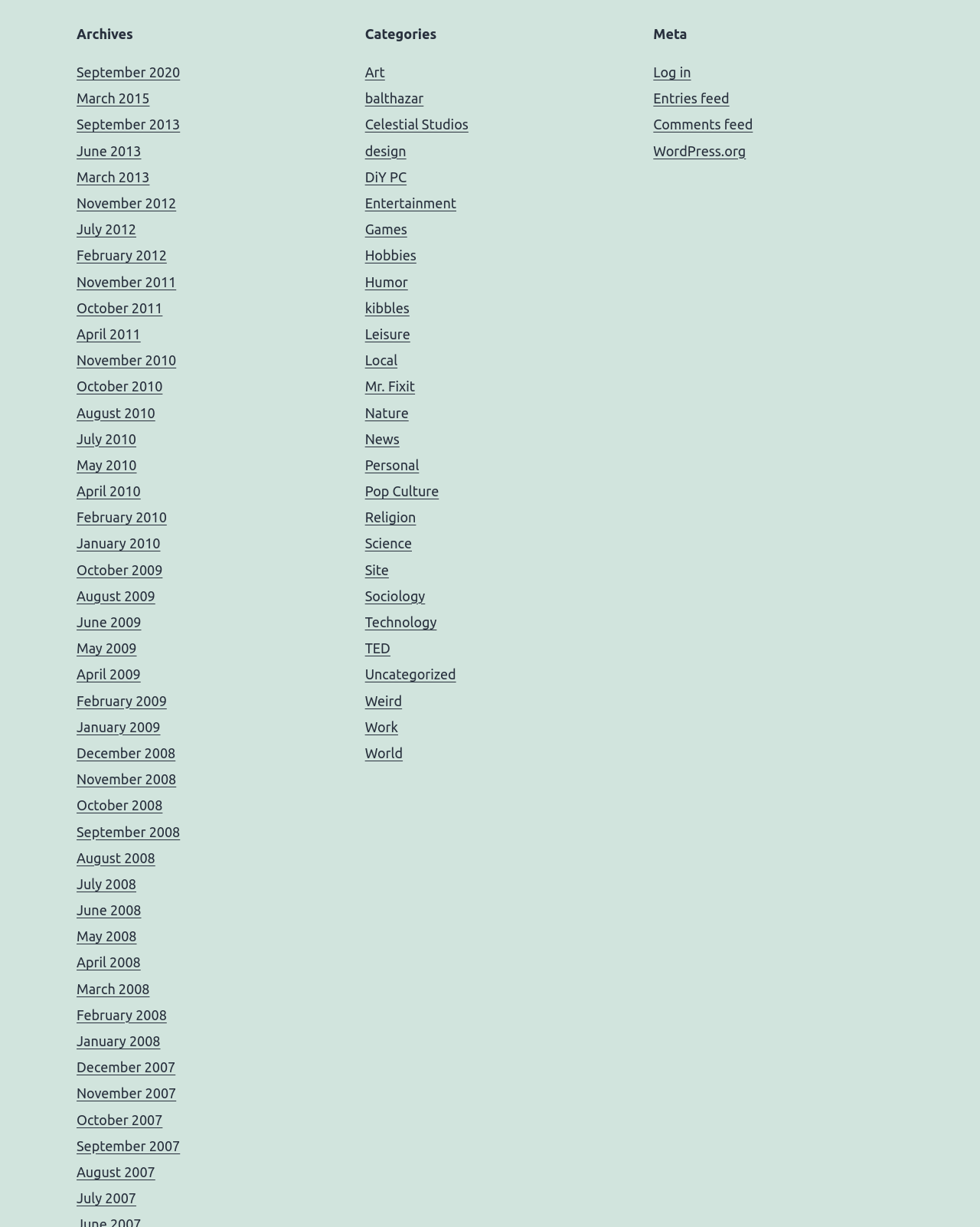Determine the bounding box coordinates for the clickable element required to fulfill the instruction: "Log in to the website". Provide the coordinates as four float numbers between 0 and 1, i.e., [left, top, right, bottom].

[0.667, 0.053, 0.705, 0.065]